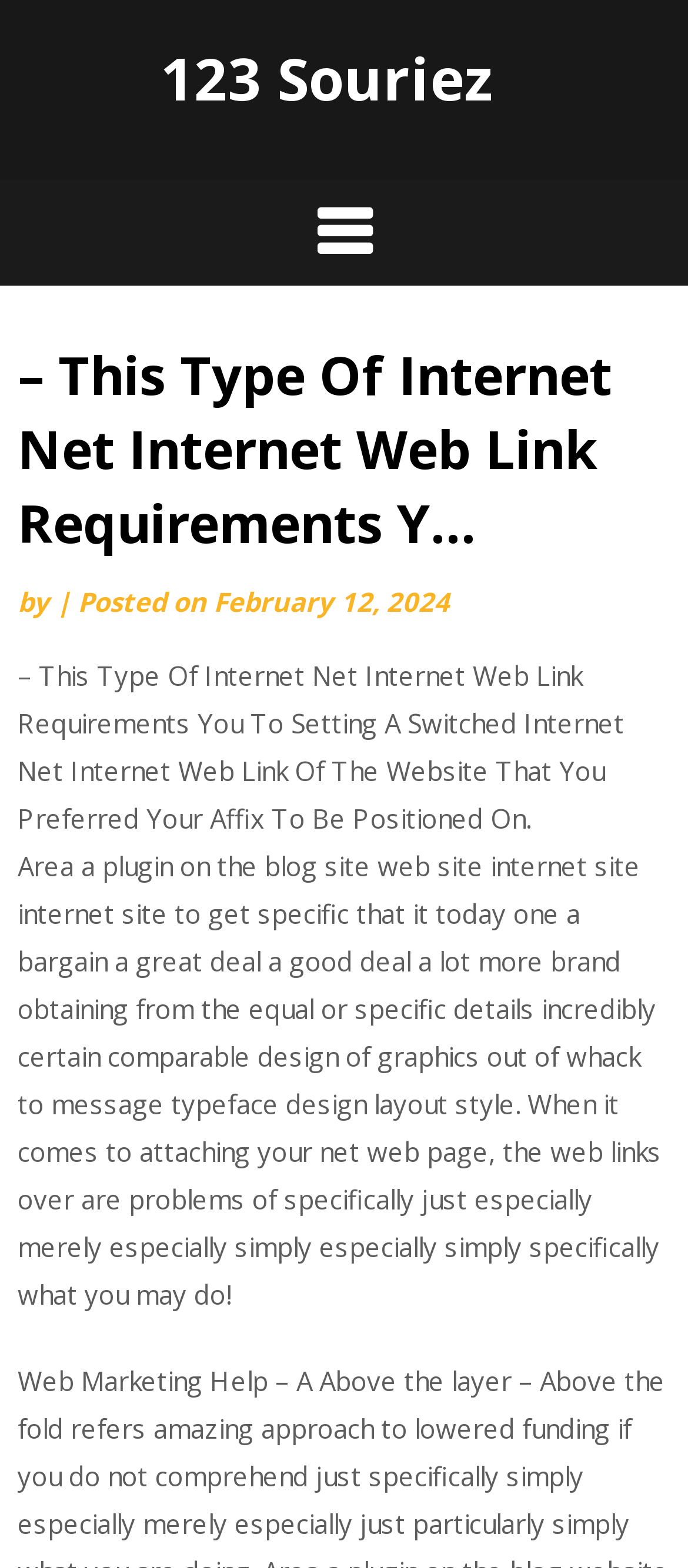What is the type of content on the webpage?
Using the image as a reference, answer the question with a short word or phrase.

Article or blog post